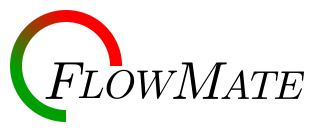What colors are used in the circular graphic surrounding the logo?
Could you please answer the question thoroughly and with as much detail as possible?

The circular graphic surrounding the logo transitions from green to yellow and then red, symbolizing a dynamic flow and possibly the concept of progress or movement.